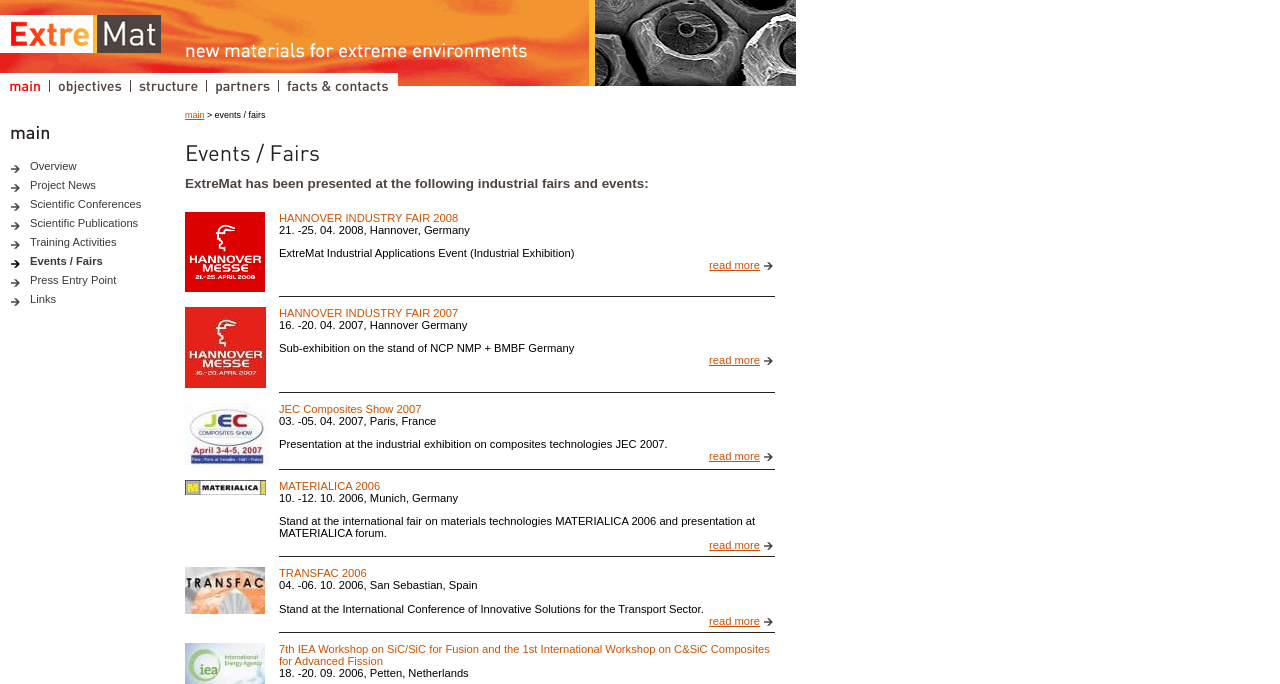Determine the bounding box coordinates for the area you should click to complete the following instruction: "go to 'Project News'".

[0.023, 0.262, 0.075, 0.279]